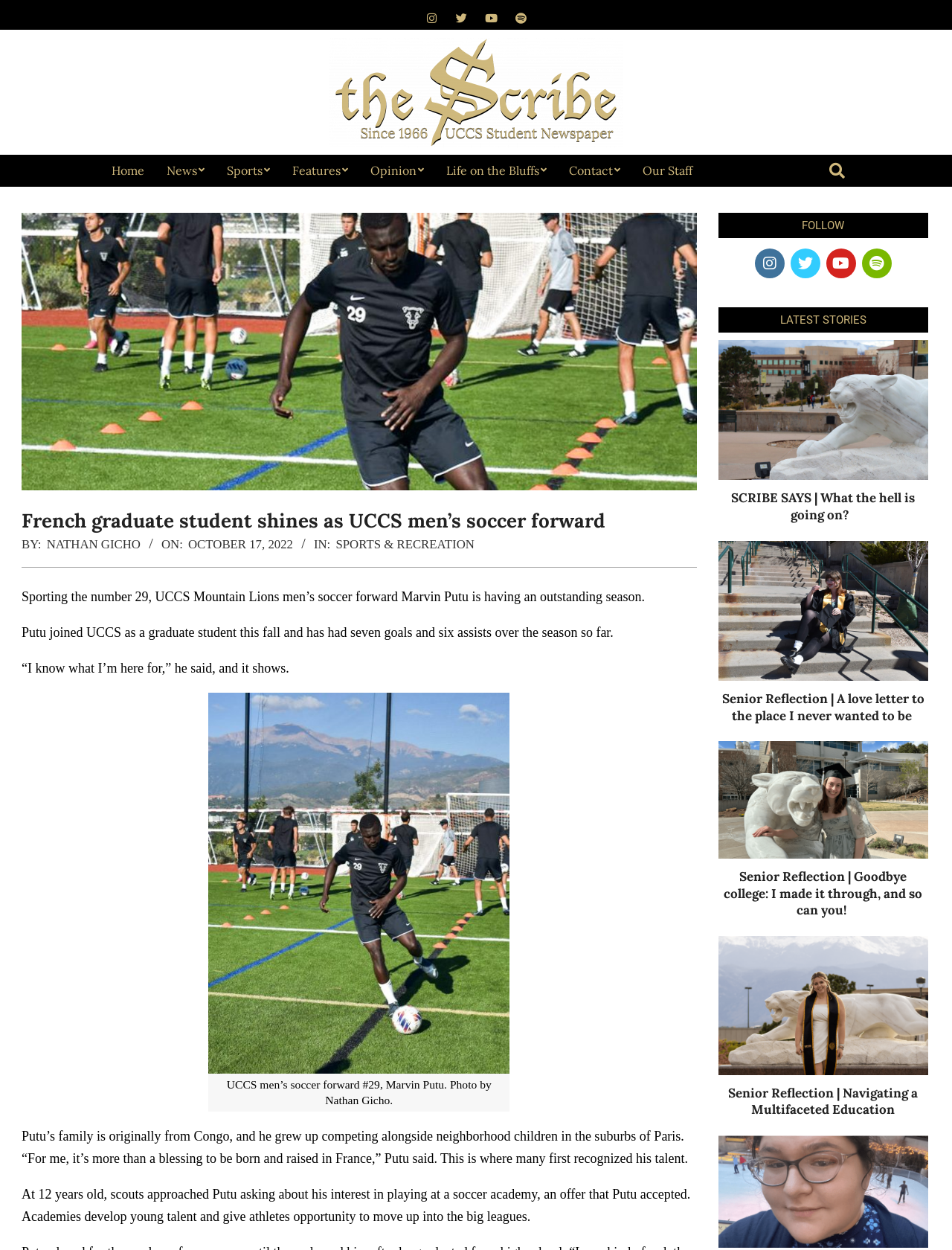Please find the bounding box coordinates of the section that needs to be clicked to achieve this instruction: "Click on the Home link".

[0.105, 0.124, 0.163, 0.149]